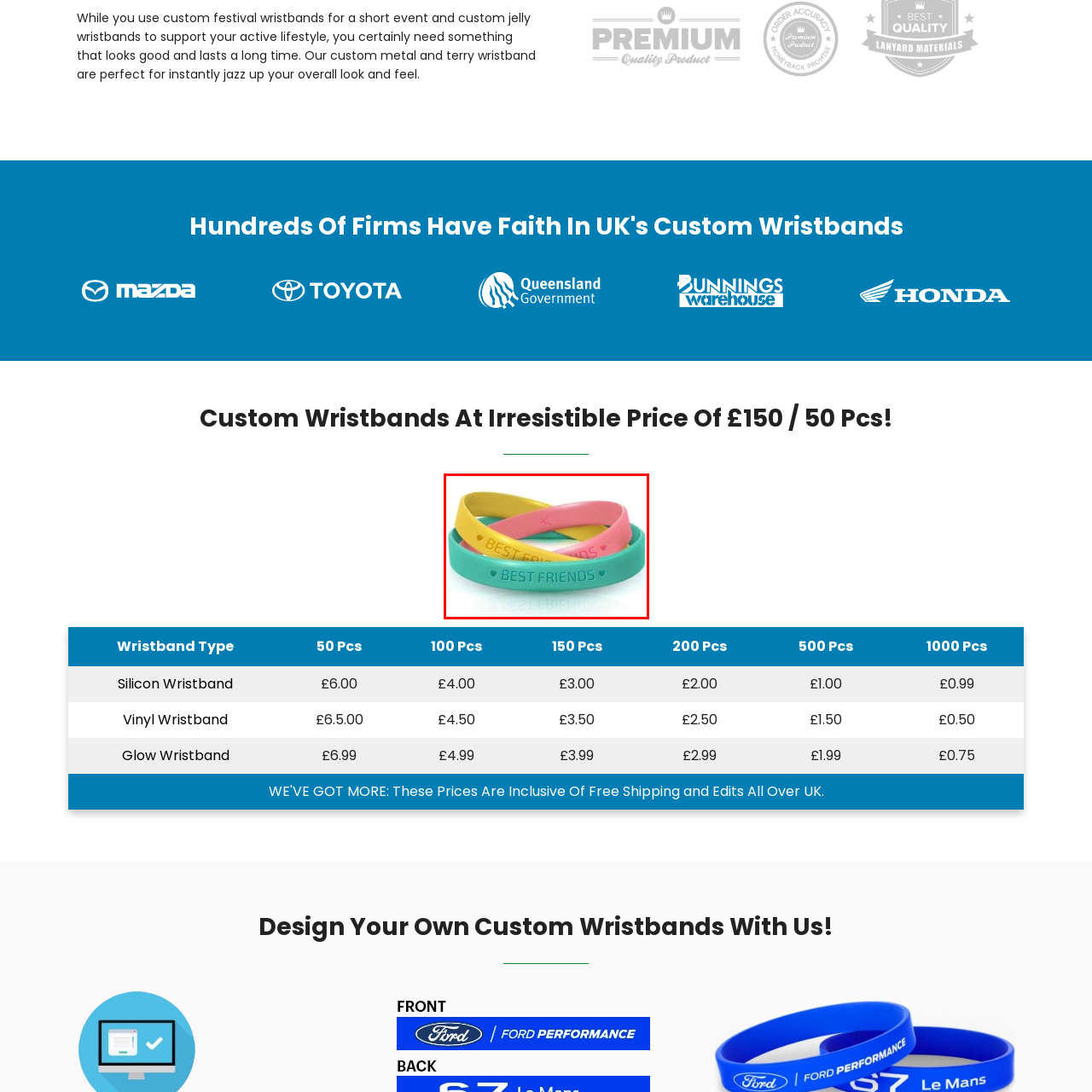Offer a complete and descriptive caption for the image marked by the red box.

The image features a vibrant assortment of silicone wristbands, creatively designed in bright colors: pink, yellow, and turquoise. Each wristband is embossed with the phrase "BEST FRIENDS," symbolizing friendship and unity. These customizable wristbands are not only fashionable but also serve as a meaningful accessory for events, celebrations, or as gifts to cherish special relationships. The vivid colors and engaging message make them ideal for promoting camaraderie during gatherings, festivals, or social activities. Each wristband is crafted to be durable and comfortable, ensuring that they last and look great, affirming the bond of friendship.